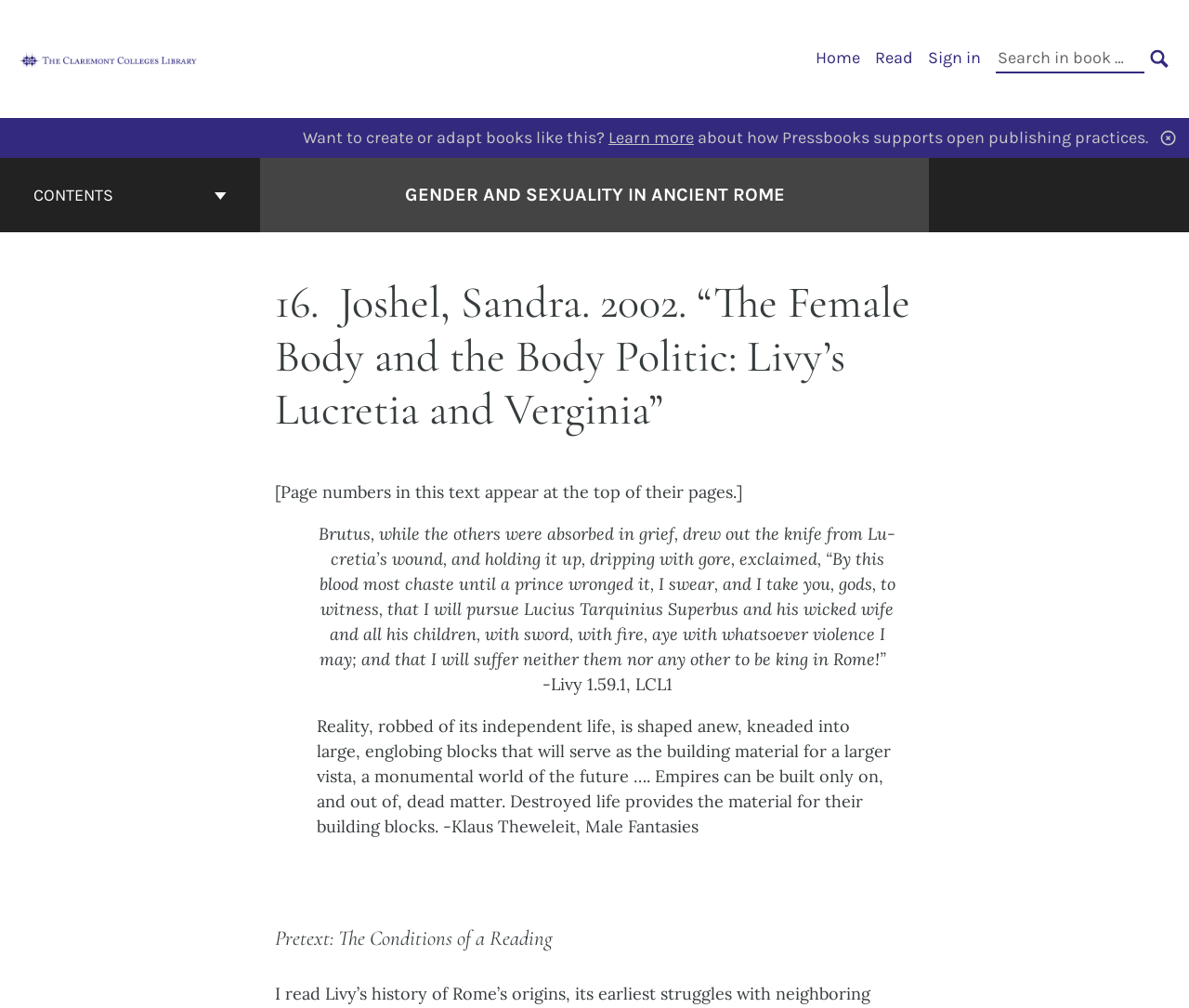Show the bounding box coordinates of the element that should be clicked to complete the task: "Go to the cover page of Gender and Sexuality in Ancient Rome".

[0.34, 0.18, 0.66, 0.207]